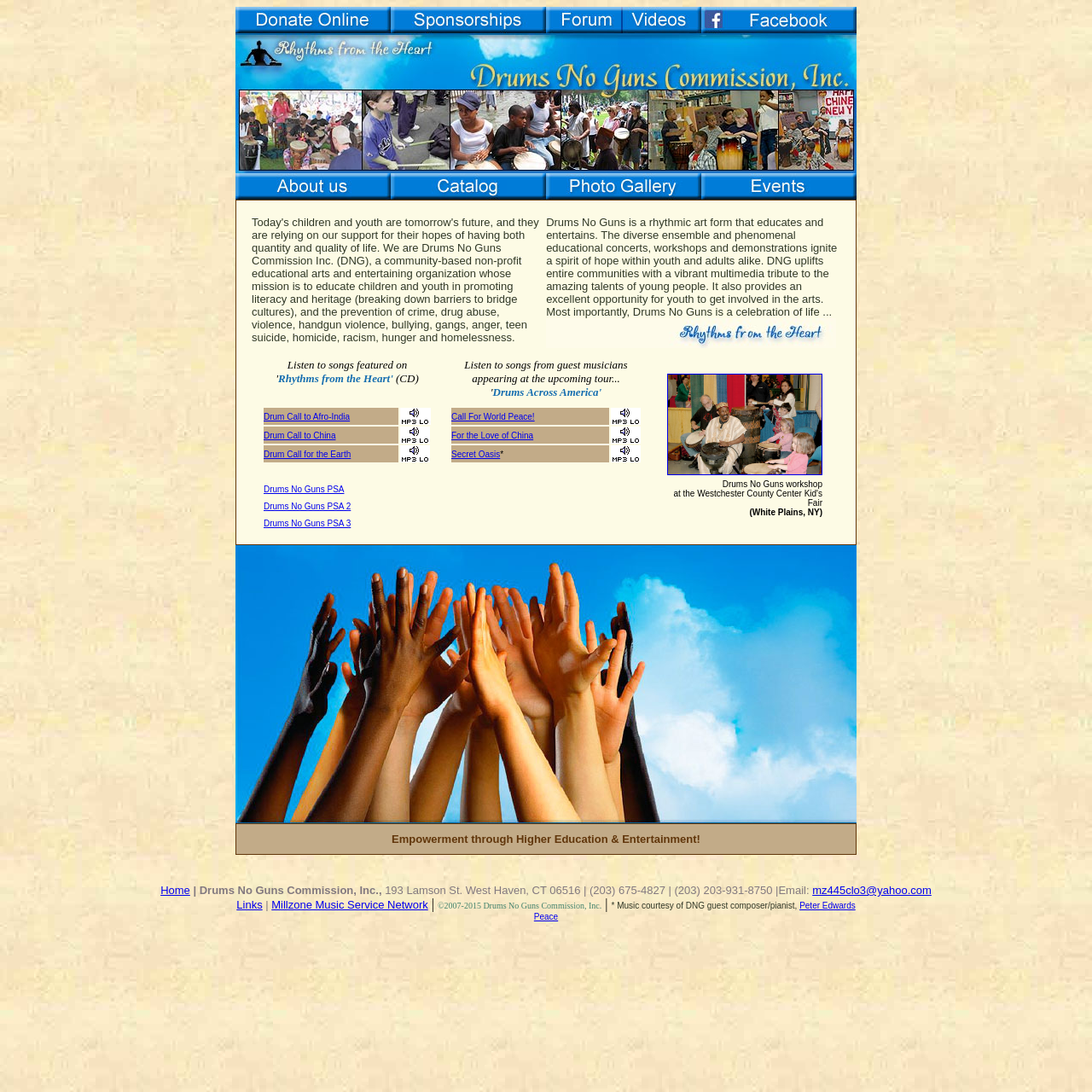Find the bounding box coordinates of the clickable element required to execute the following instruction: "Listen to songs featured on 'Rhythms from the Heart' (CD)". Provide the coordinates as four float numbers between 0 and 1, i.e., [left, top, right, bottom].

[0.237, 0.325, 0.399, 0.369]